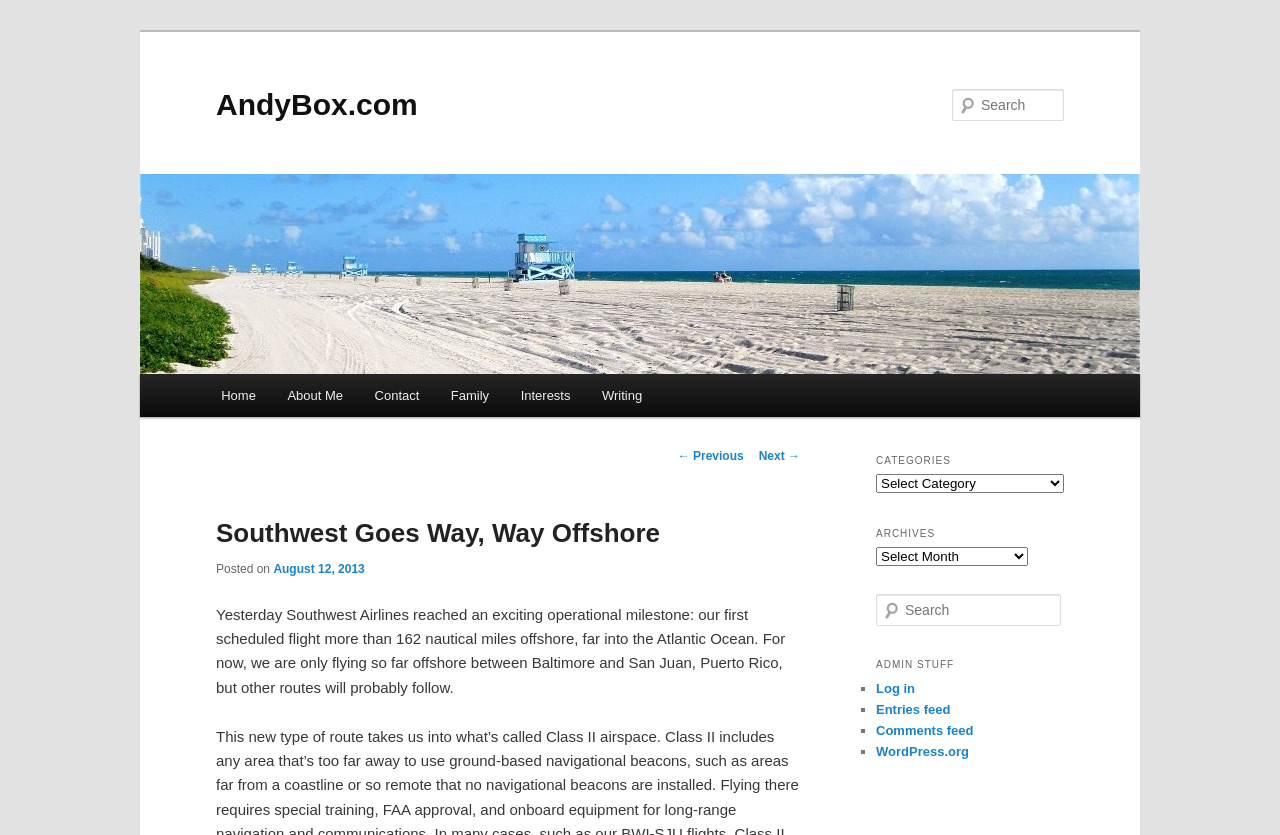Please answer the following question using a single word or phrase: 
What is the date of the article?

August 12, 2013